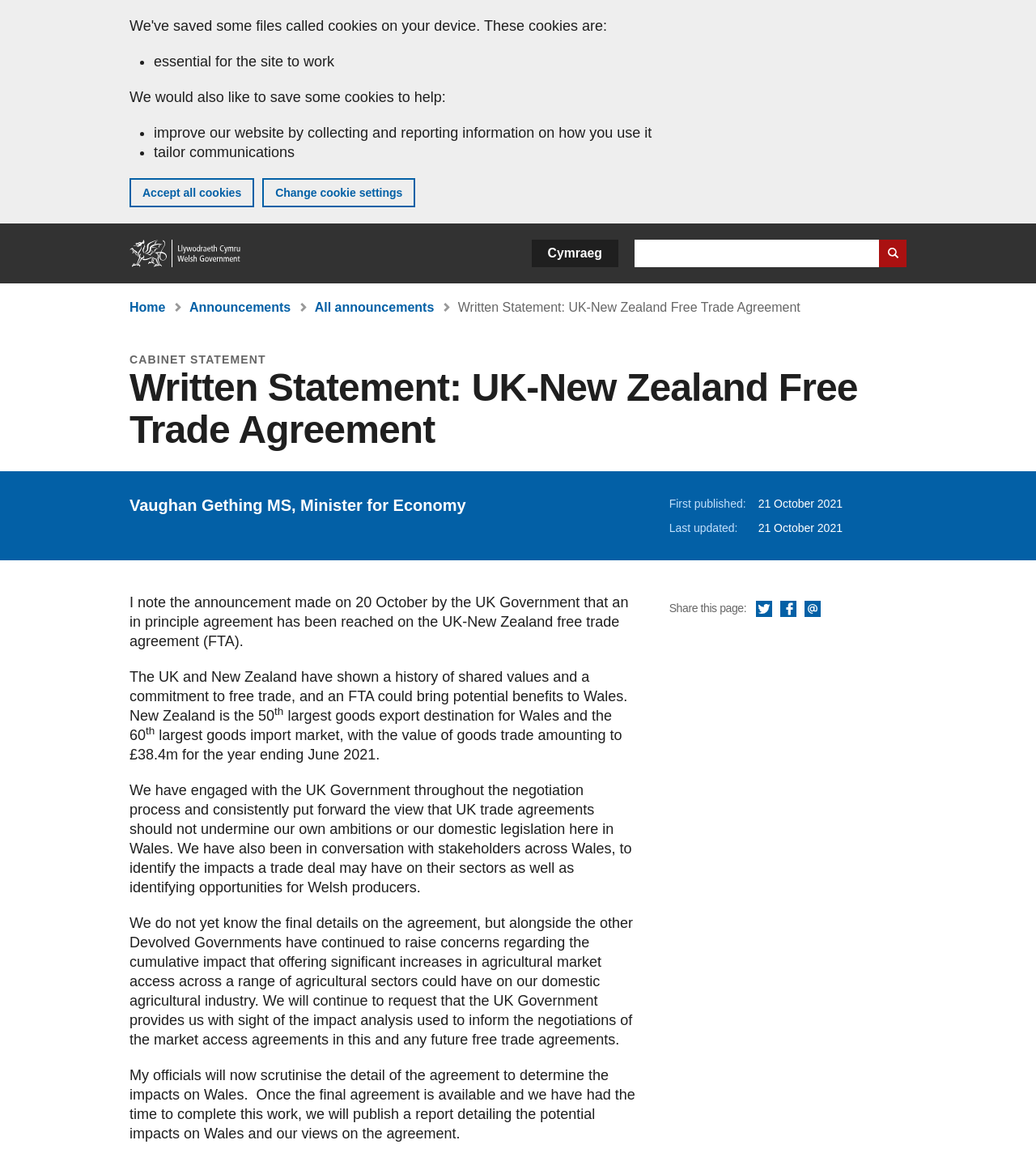What is the value of goods trade between Wales and New Zealand?
Look at the image and answer the question with a single word or phrase.

£38.4m